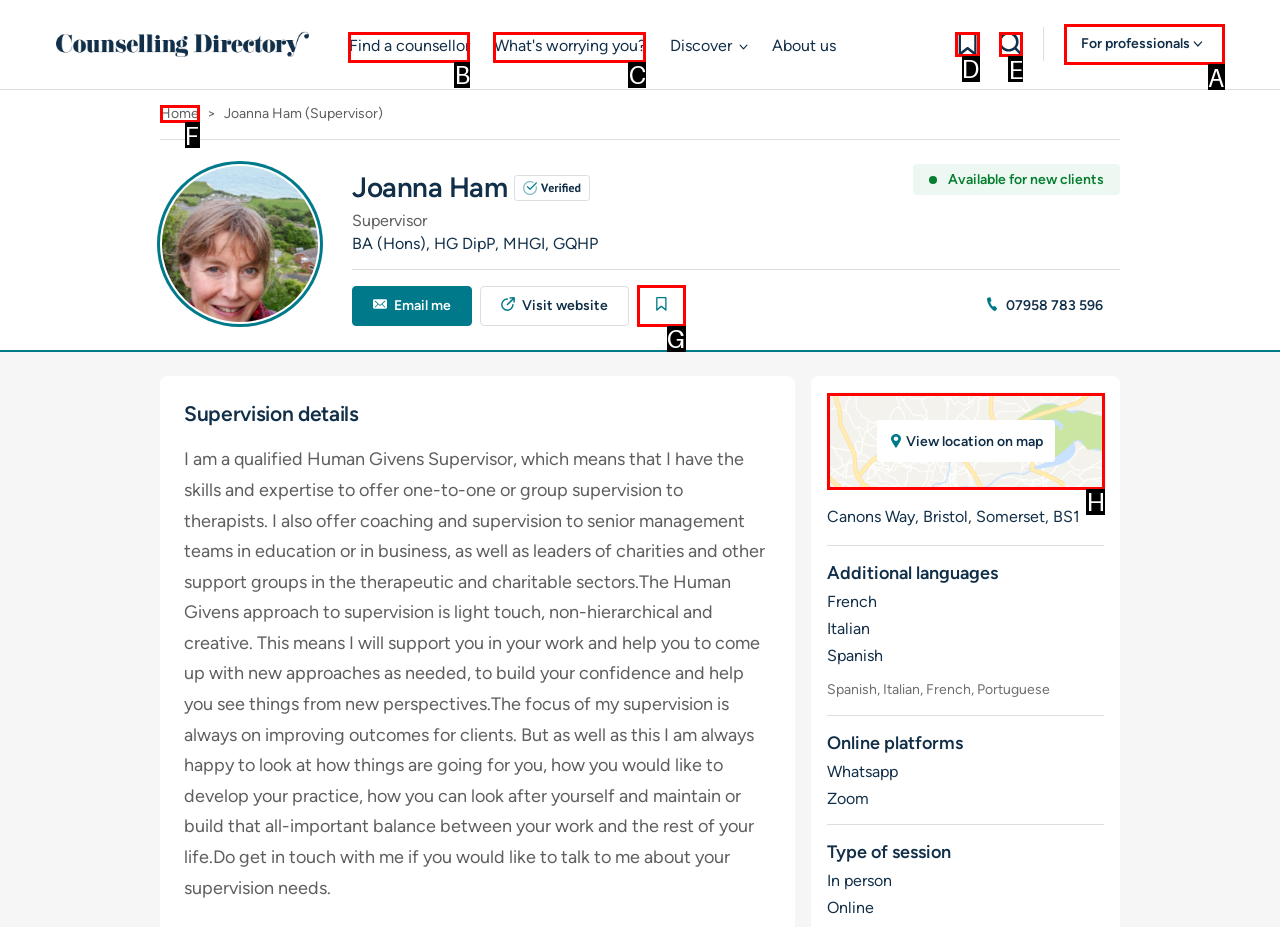Decide which letter you need to select to fulfill the task: Search
Answer with the letter that matches the correct option directly.

E